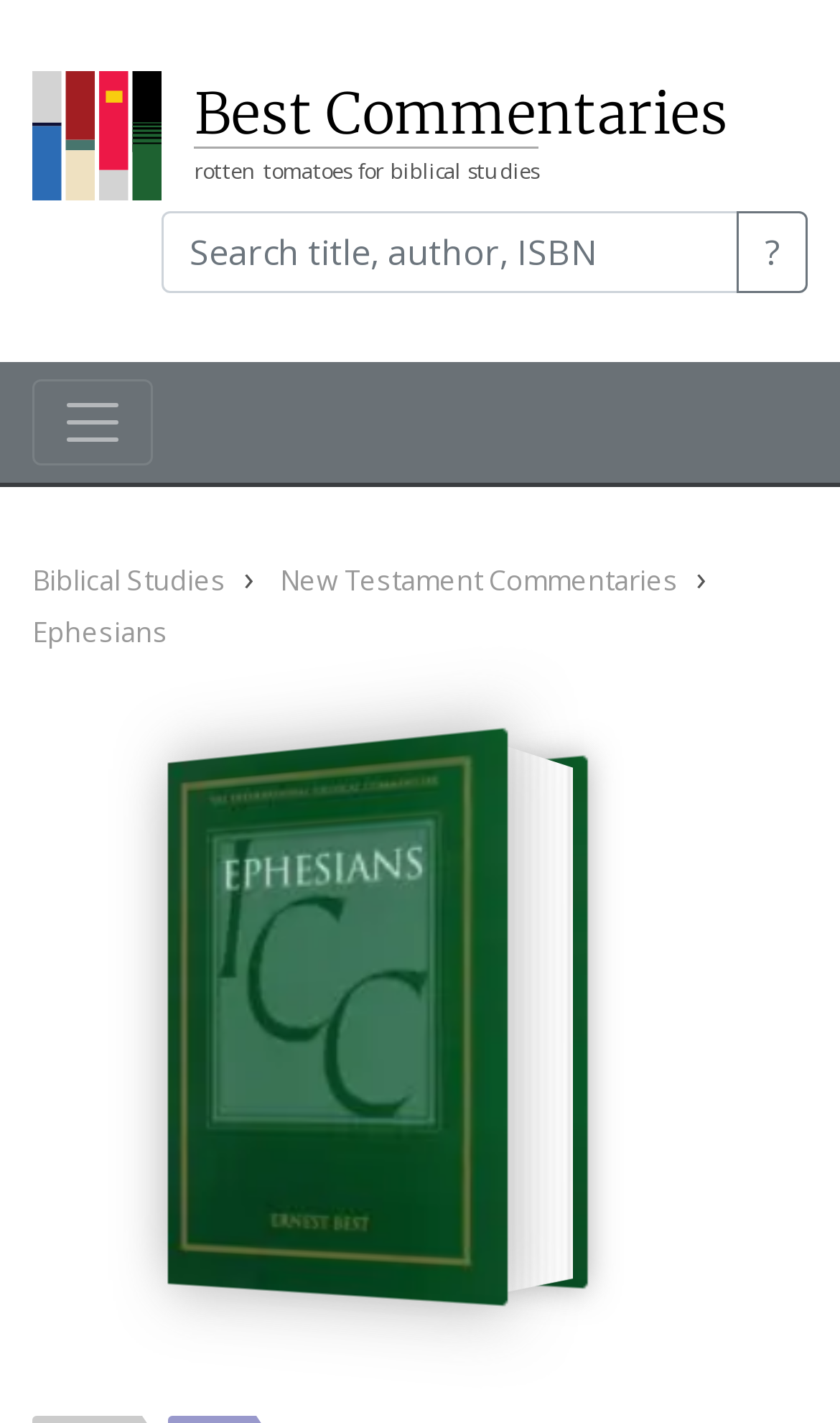How many navigation links are there?
Please respond to the question with as much detail as possible.

There are three navigation links: 'Biblical Studies', 'New Testament Commentaries', and 'Ephesians'. These links are located under the 'Toggle navigation' button.